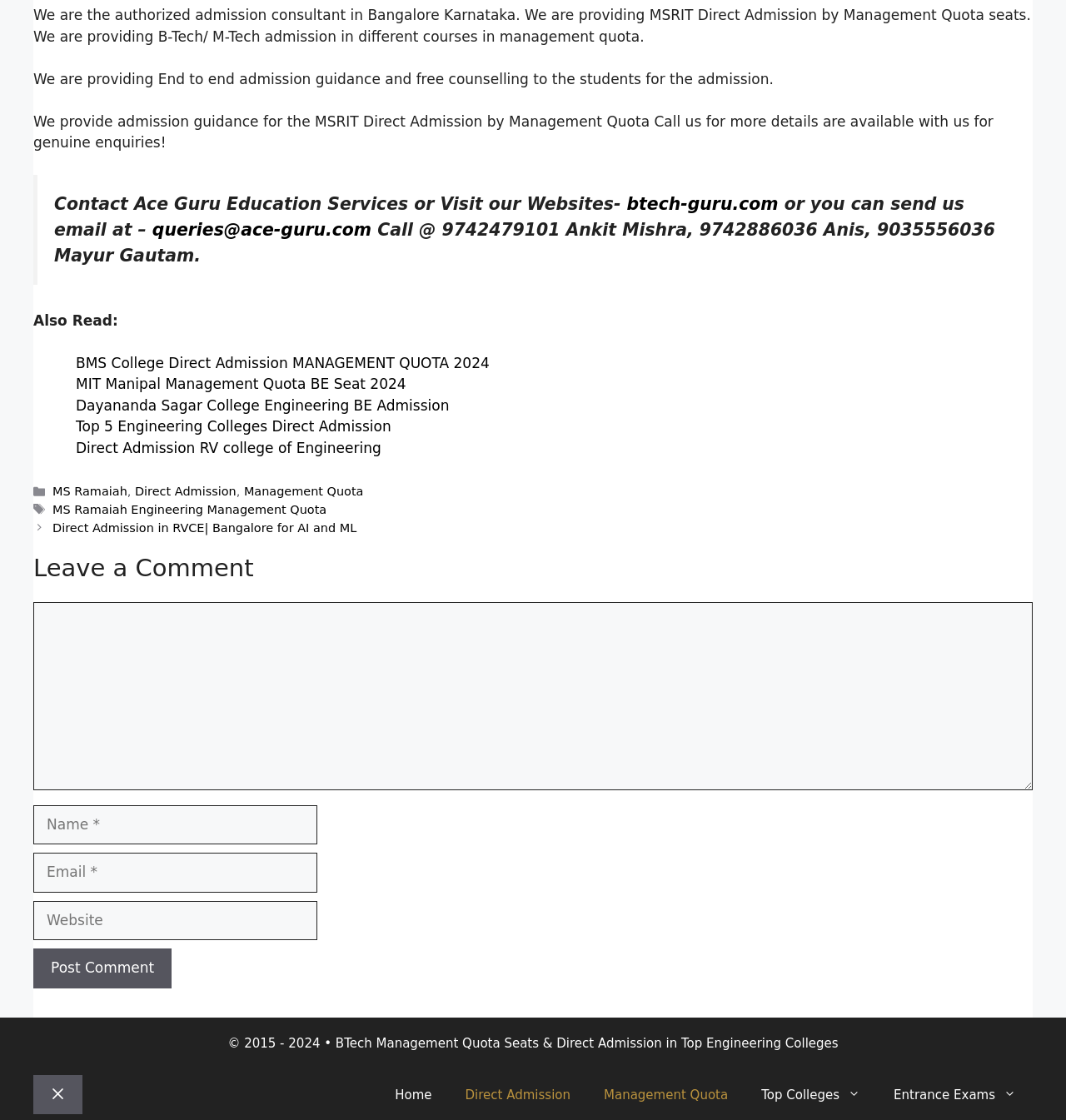Provide a one-word or short-phrase answer to the question:
What is the purpose of the webpage?

Providing admission guidance